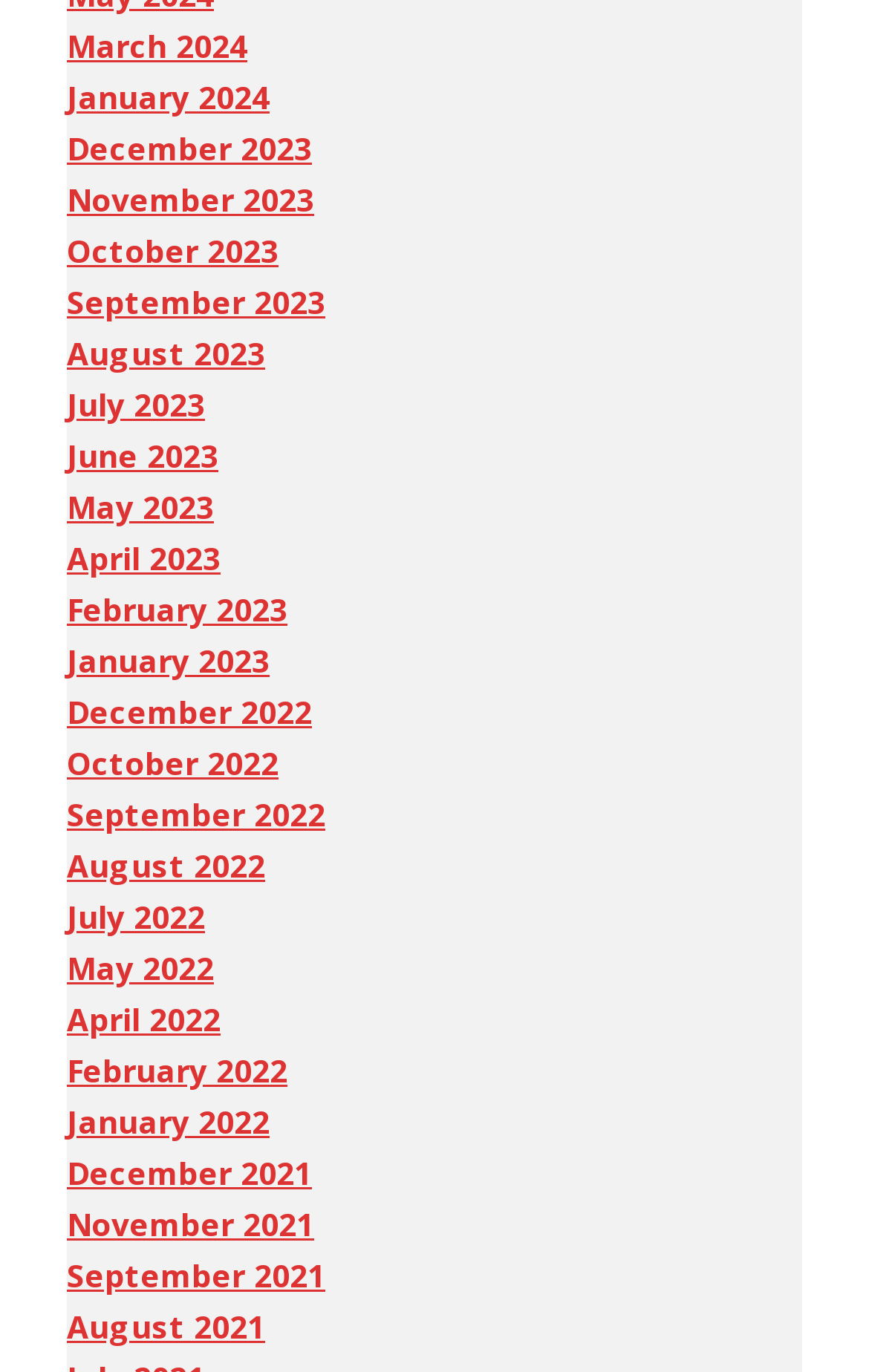How many months are listed in 2023?
Can you offer a detailed and complete answer to this question?

I counted the number of links with '2023' in their text and found that there are 12 months listed in 2023, from January to December.